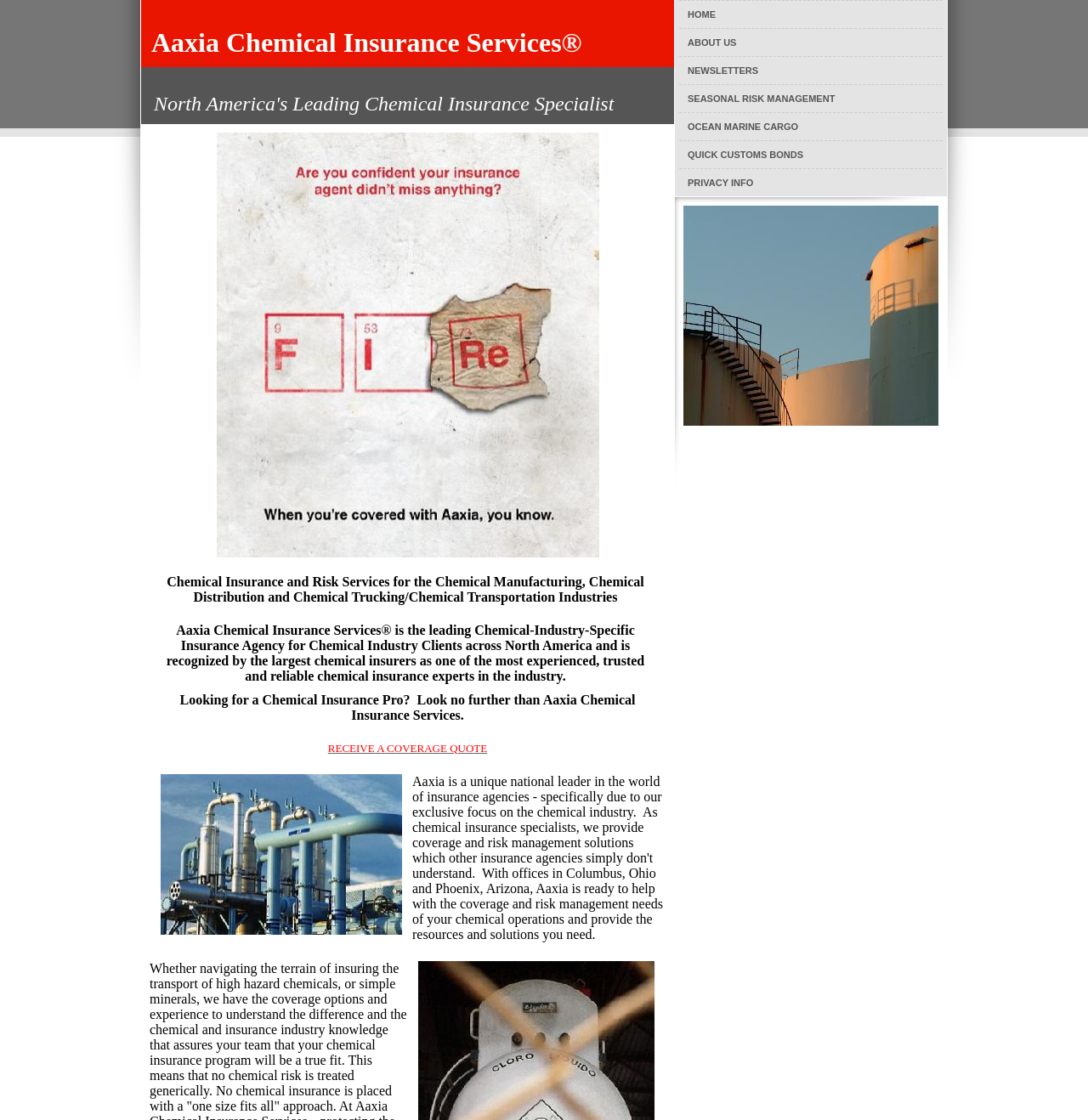What is the main heading of this webpage? Please extract and provide it.

Aaxia Chemical Insurance Services®